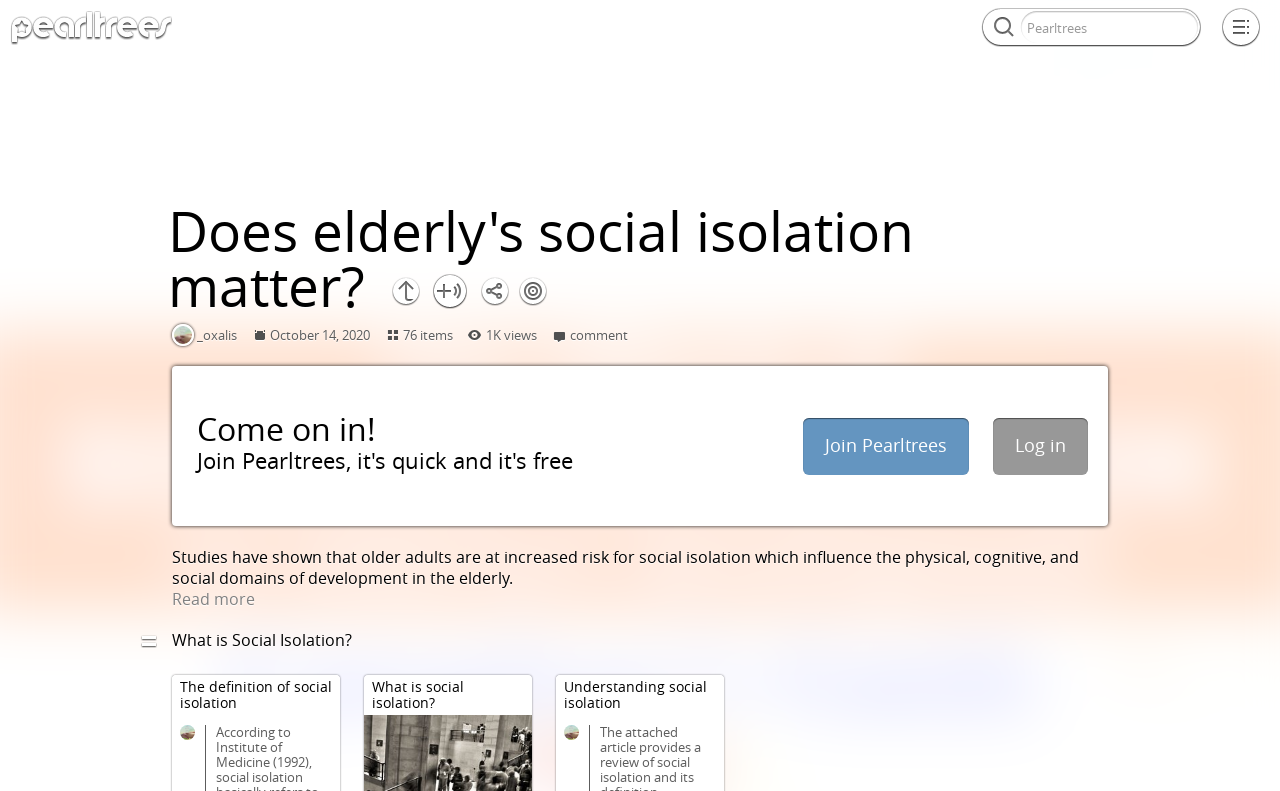Return the bounding box coordinates of the UI element that corresponds to this description: "Pearltrees". The coordinates must be given as four float numbers in the range of 0 and 1, [left, top, right, bottom].

[0.773, 0.0, 0.796, 0.068]